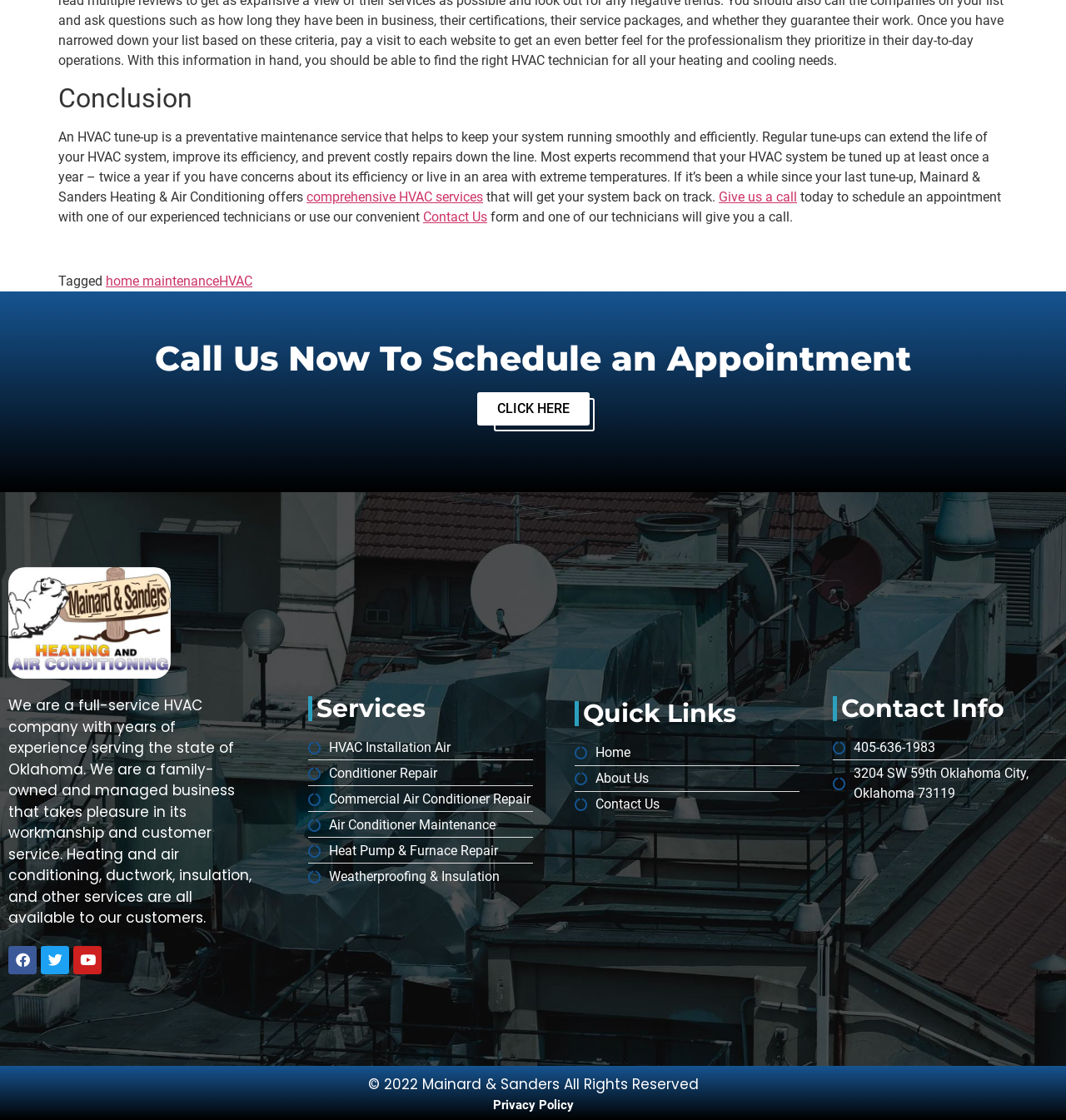Bounding box coordinates are specified in the format (top-left x, top-left y, bottom-right x, bottom-right y). All values are floating point numbers bounded between 0 and 1. Please provide the bounding box coordinate of the region this sentence describes: Commercial Air Conditioner Repair

[0.289, 0.705, 0.5, 0.723]